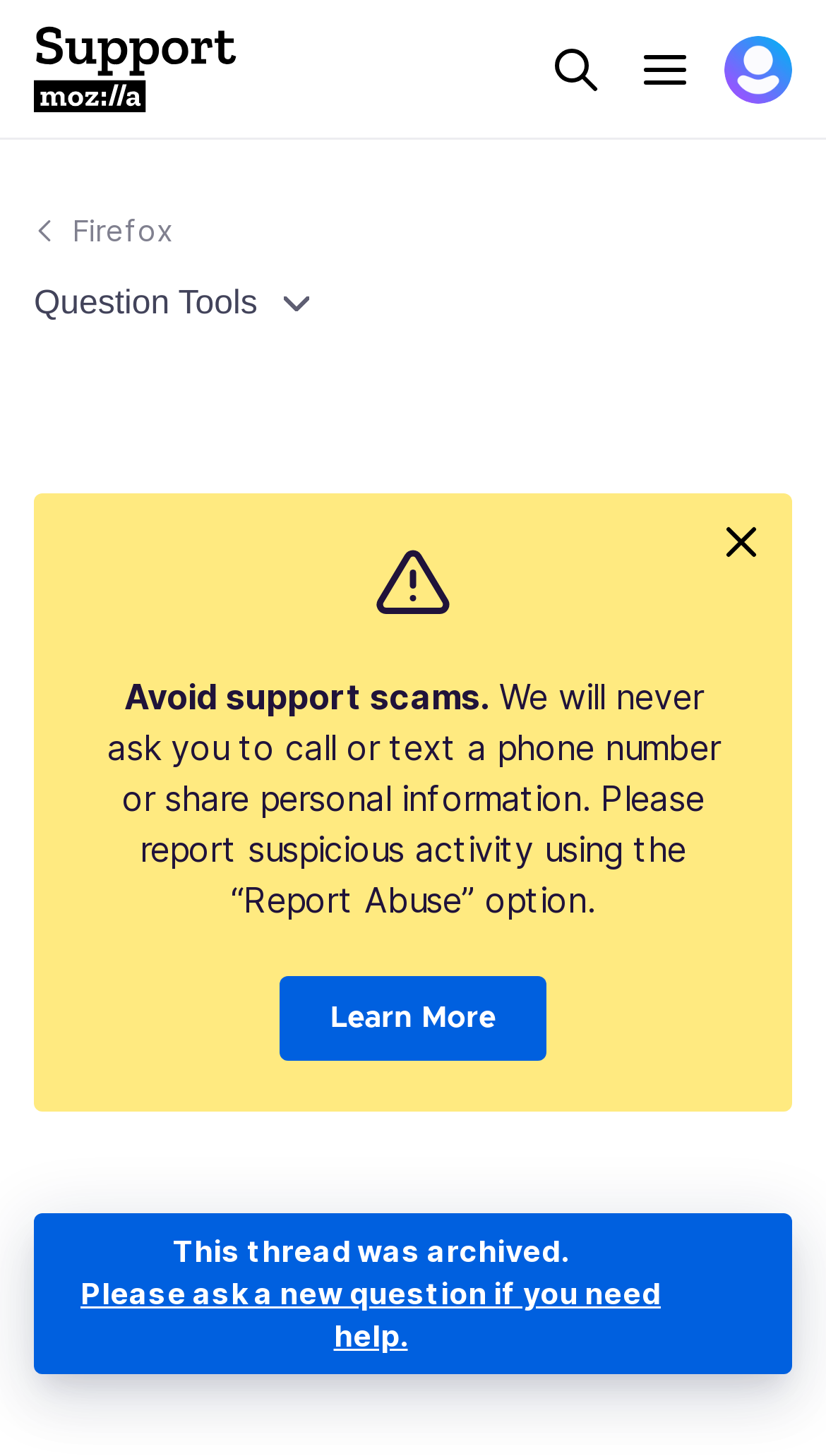Can you find the bounding box coordinates of the area I should click to execute the following instruction: "Learn more about support scams"?

[0.338, 0.671, 0.662, 0.729]